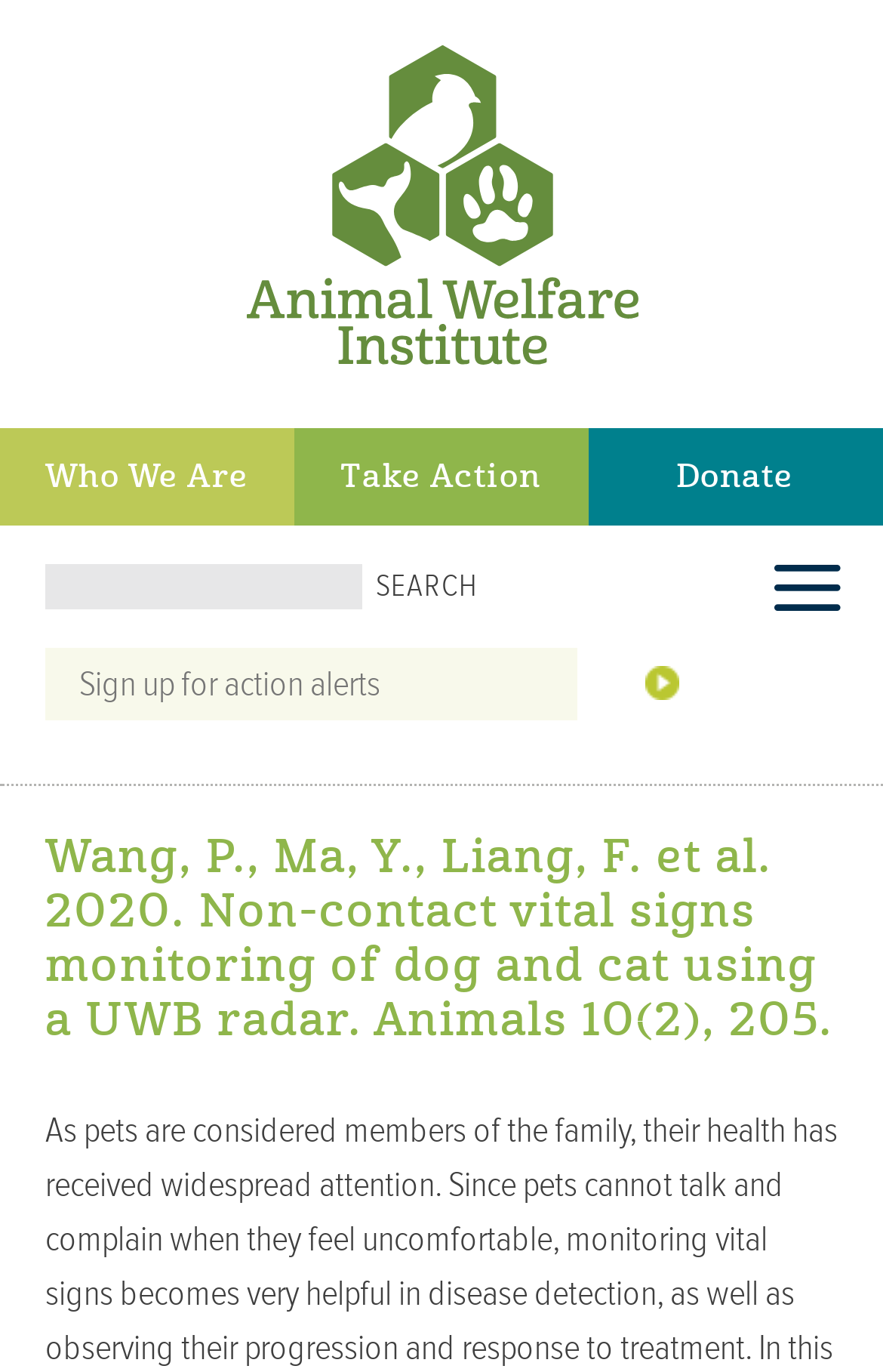Find the bounding box coordinates for the UI element whose description is: "name="keywords"". The coordinates should be four float numbers between 0 and 1, in the format [left, top, right, bottom].

[0.051, 0.412, 0.41, 0.445]